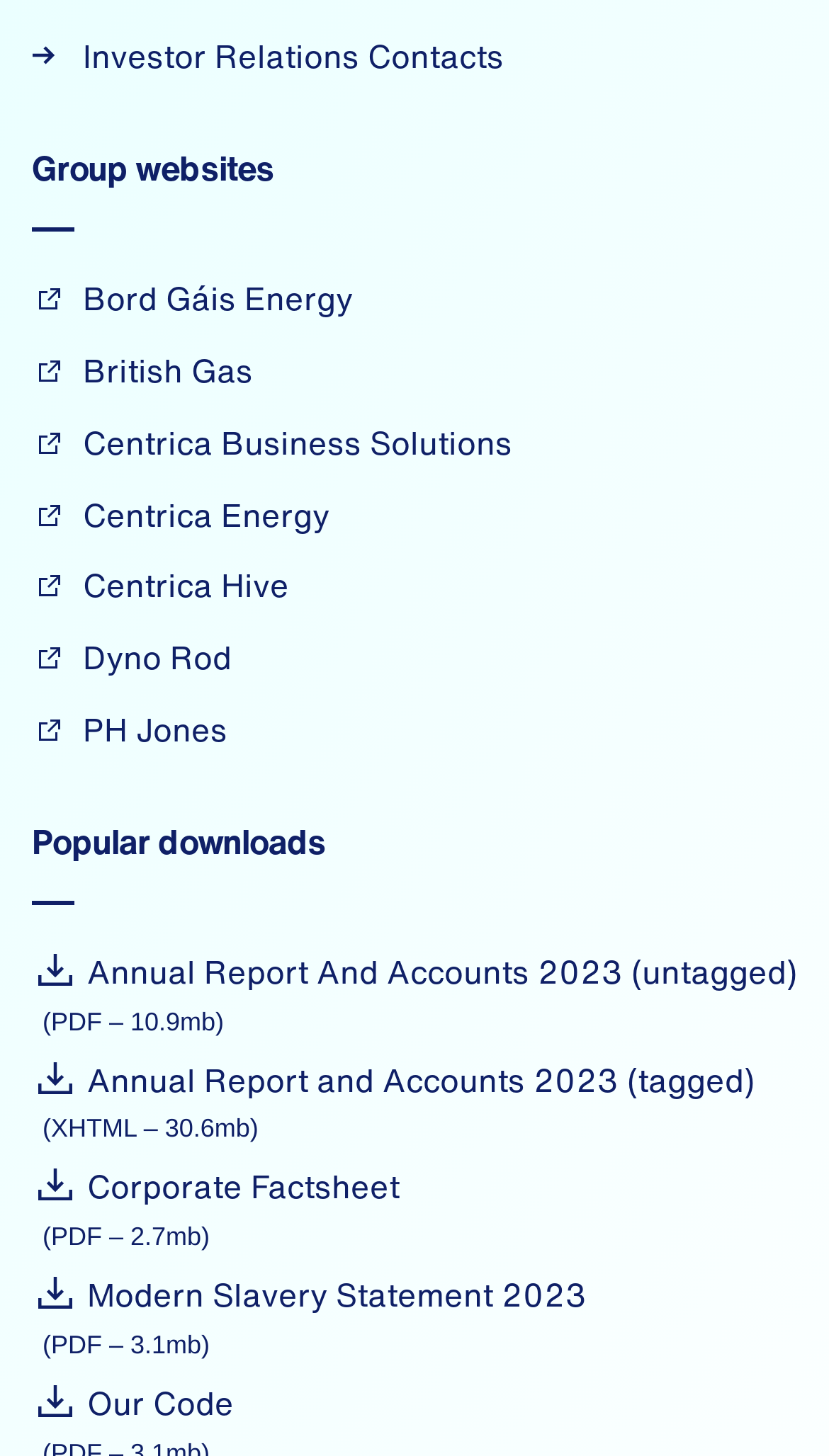Please look at the image and answer the question with a detailed explanation: What type of file is the Annual Report And Accounts 2023?

The Annual Report And Accounts 2023 is a PDF file, which is indicated by the StaticText element '(PDF – 10.9mb)' located next to the link element with a bounding box of [0.051, 0.691, 0.27, 0.711].